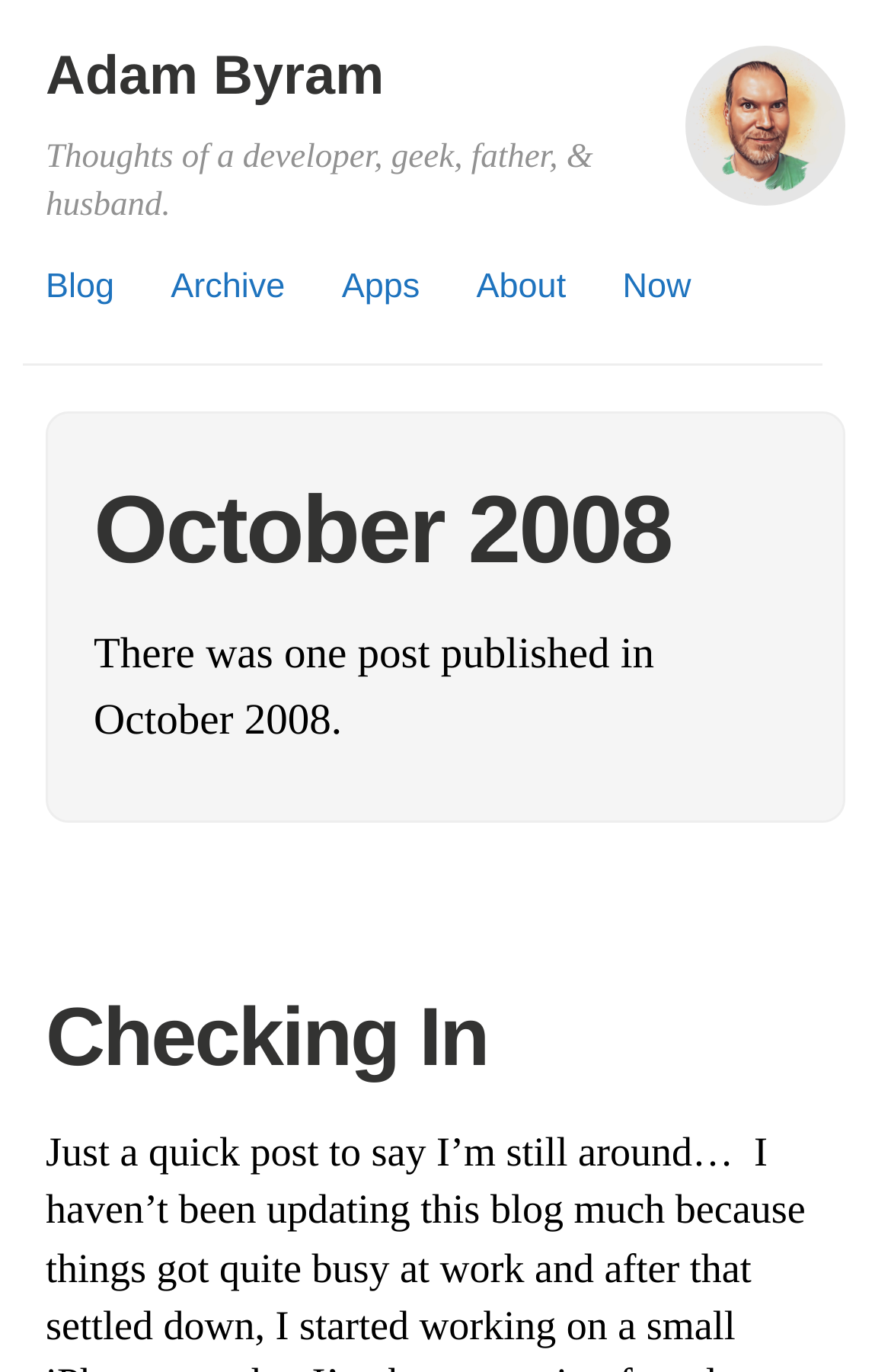Calculate the bounding box coordinates for the UI element based on the following description: "Adam Byram". Ensure the coordinates are four float numbers between 0 and 1, i.e., [left, top, right, bottom].

[0.051, 0.033, 0.431, 0.078]